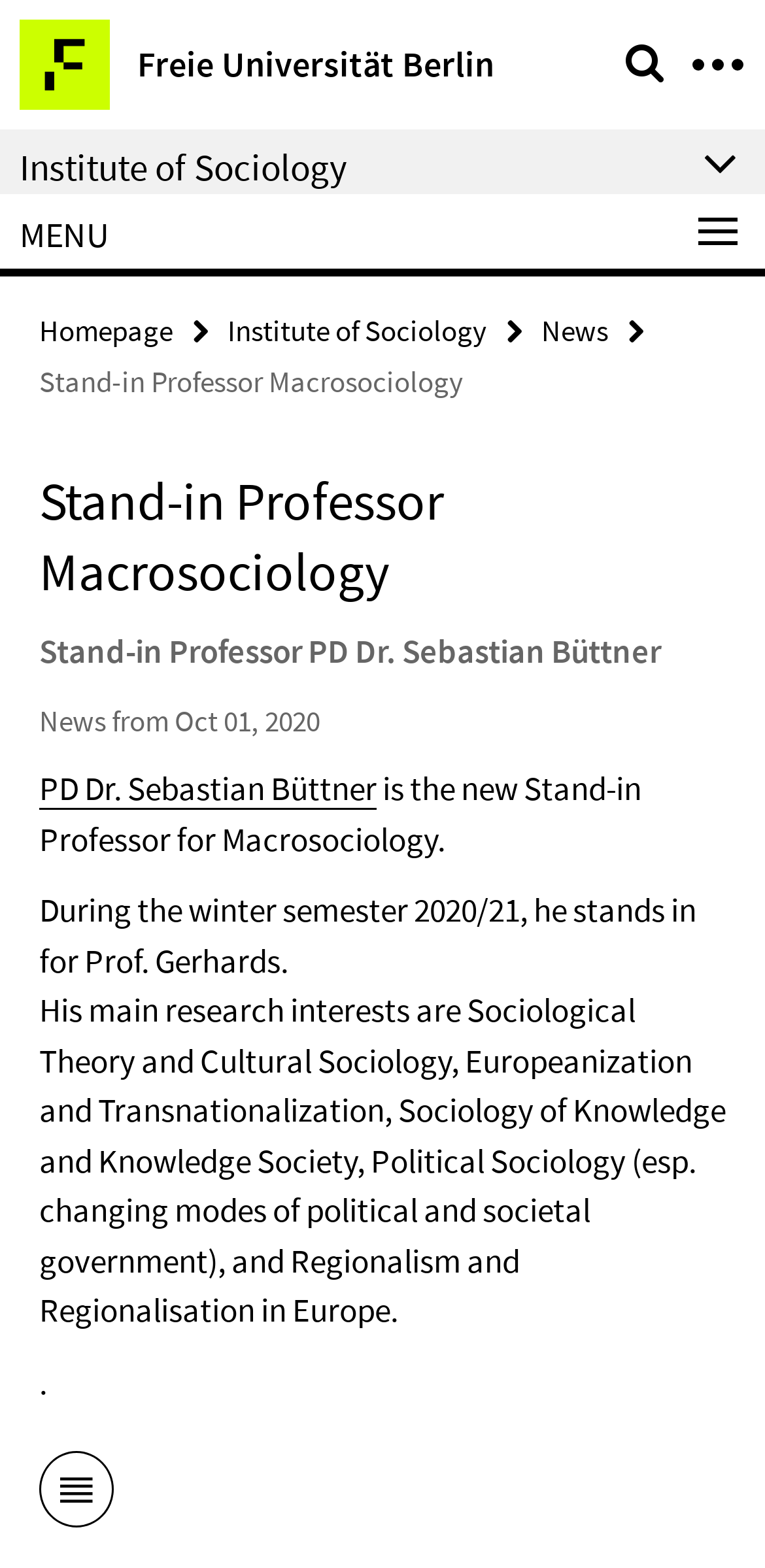Generate a comprehensive caption for the webpage you are viewing.

The webpage is about Stand-in Professor Macrosociology at the Institute of Sociology, Department of Political and Social Sciences. At the top left, there is a link to "Freie Universität Berlin" accompanied by an image. Next to it, there is a heading "Service Navigation". On the top right, there is a link with no text.

Below the top section, there is a heading "Institute of Sociology" with a link to the same name. To the right of it, there is a "MENU" static text. Underneath, there are three links: "Homepage", "Institute of Sociology", and "News".

The main content of the webpage starts with a heading "Stand-in Professor Macrosociology". Below it, there is a static text "Stand-in Professor PD Dr. Sebastian Büttner". Following this, there is a news section with a static text "News from Oct 01, 2020". The news section contains a link to "PD Dr. Sebastian Büttner" and two paragraphs of text describing the new Stand-in Professor for Macrosociology and his research interests.

At the bottom of the page, there is a link with a icon, but no text. Overall, the webpage has a simple layout with clear headings and concise text, making it easy to navigate and read.